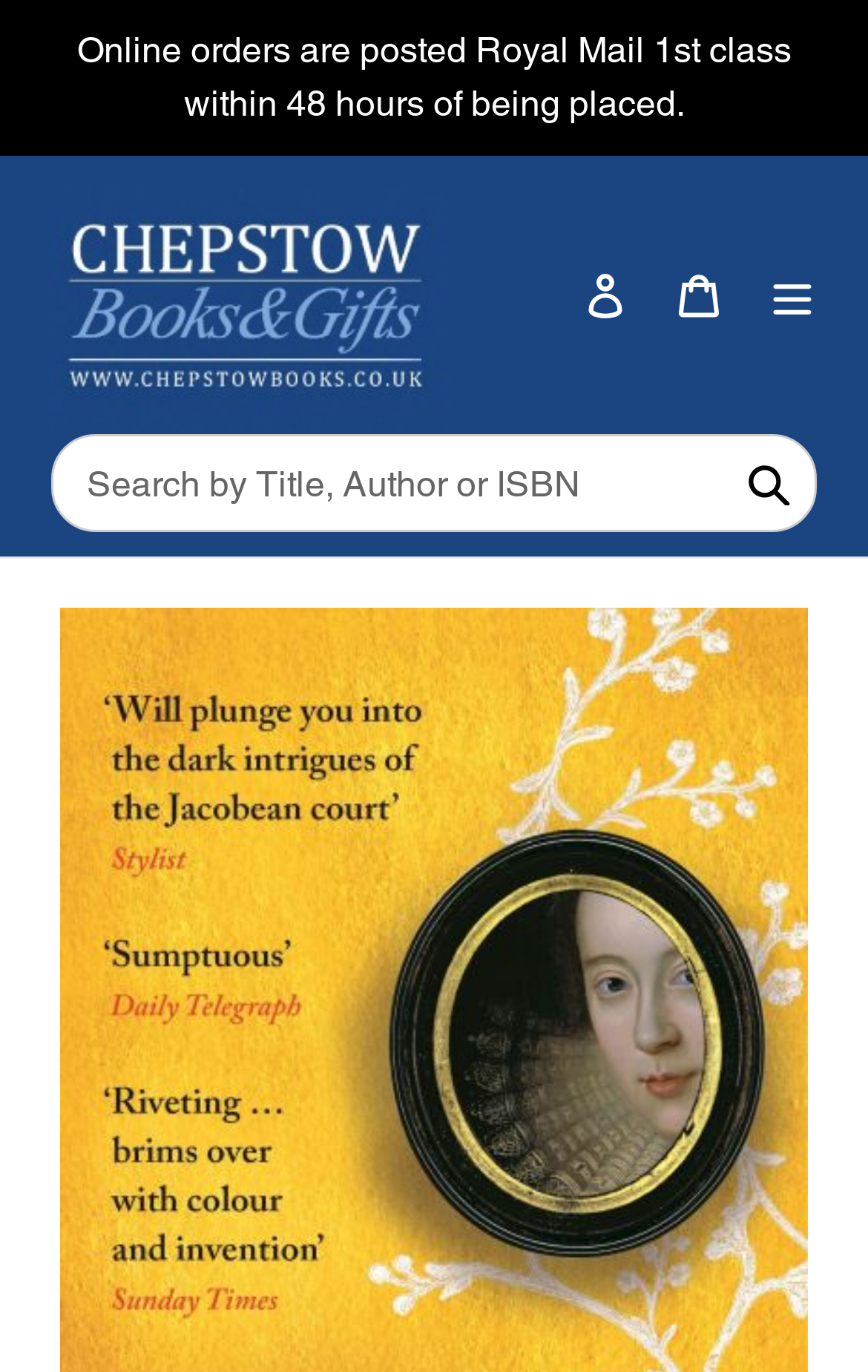Provide the bounding box coordinates for the specified HTML element described in this description: "Box Setup". The coordinates should be four float numbers ranging from 0 to 1, in the format [left, top, right, bottom].

None